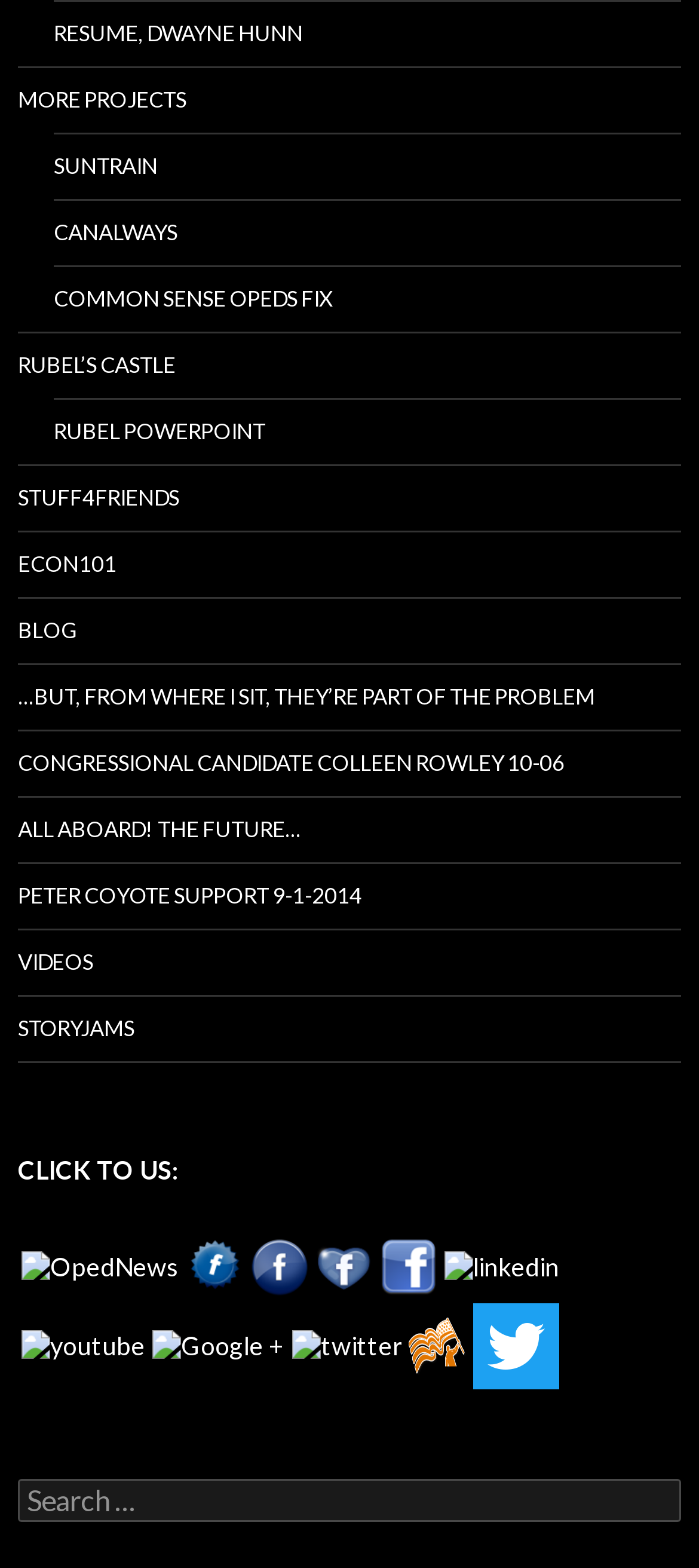Given the element description, predict the bounding box coordinates in the format (top-left x, top-left y, bottom-right x, bottom-right y), using floating point numbers between 0 and 1: APA Style

None